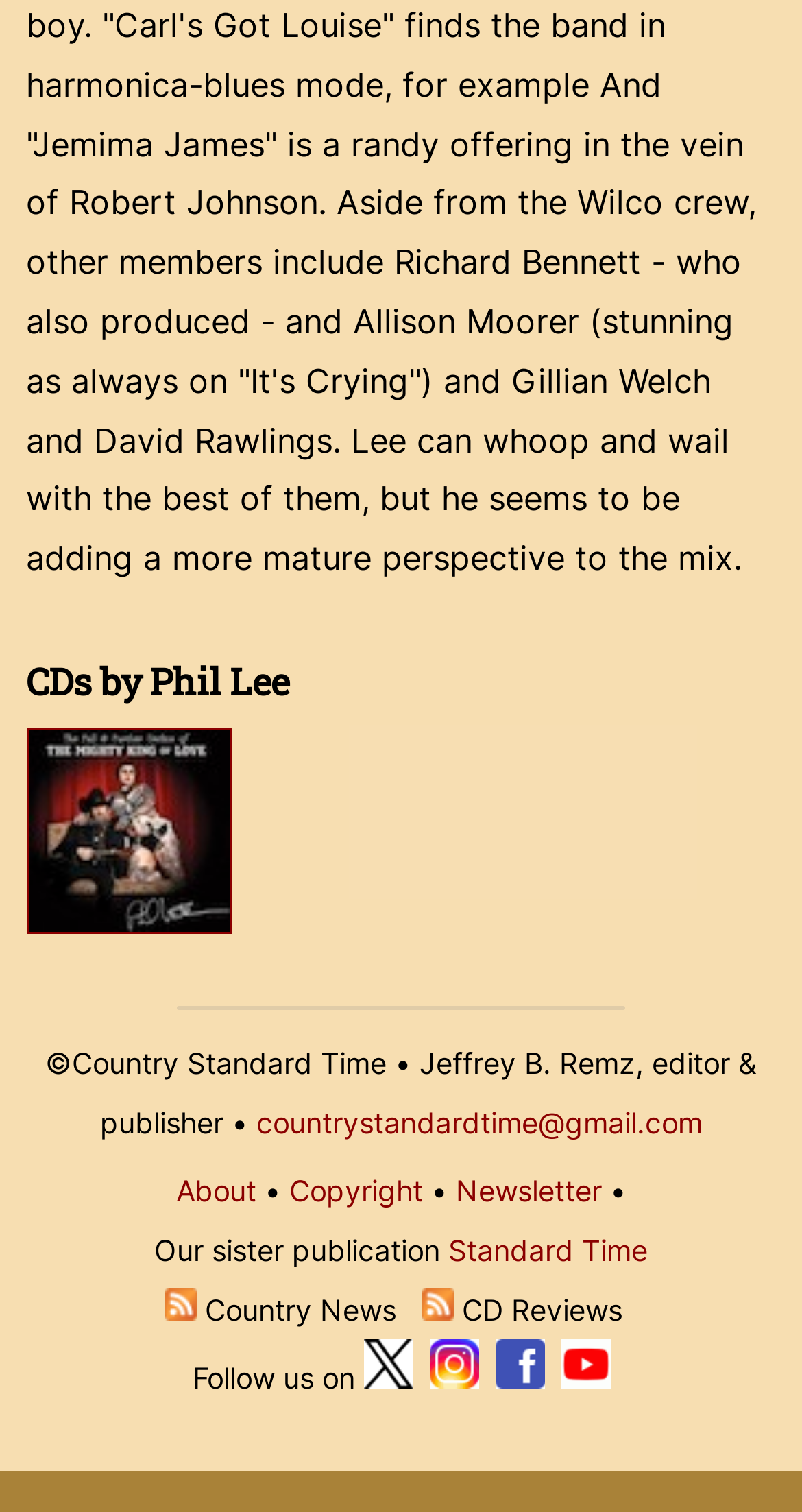Please respond in a single word or phrase: 
What is the purpose of the separator on this webpage?

To separate sections